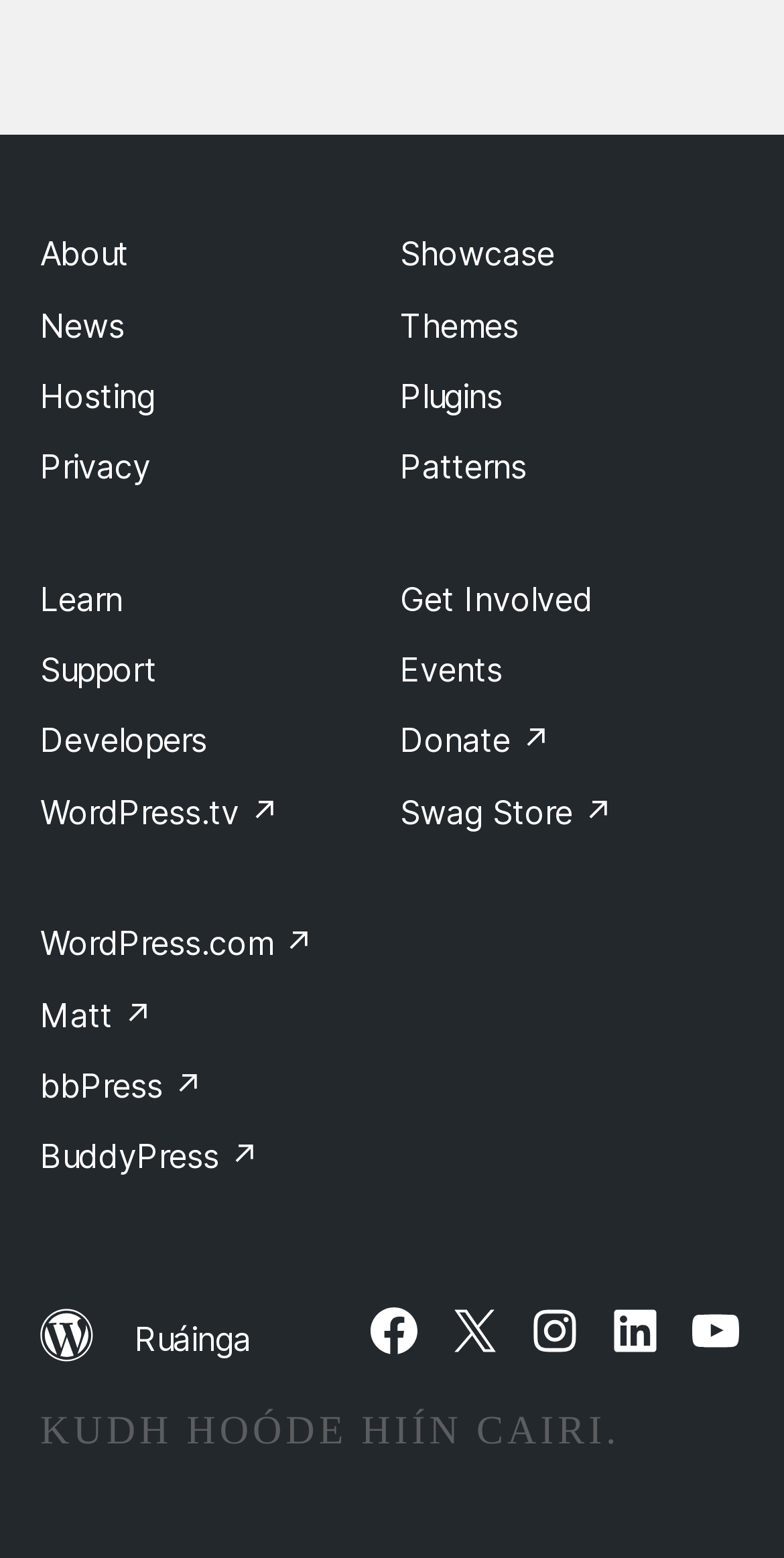Given the element description, predict the bounding box coordinates in the format (top-left x, top-left y, bottom-right x, bottom-right y), using floating point numbers between 0 and 1: News

[0.051, 0.195, 0.159, 0.221]